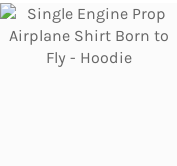Explain in detail what you see in the image.

This image features a hoodie titled "Single Engine Prop Airplane Shirt Born to Fly," showcasing a design that appeals to aviation enthusiasts and those who cherish the spirit of flight. The hoodie is likely made from comfortable materials, making it suitable for casual wear while expressing a love for aviation. This item is part of a collection of aviation-themed apparel listed for sale, with its product description emphasizing a connection to flying and adventure. The design likely incorporates visuals or text related to single-engine propeller airplanes, making it a perfect gift for pilots or aviation fans.